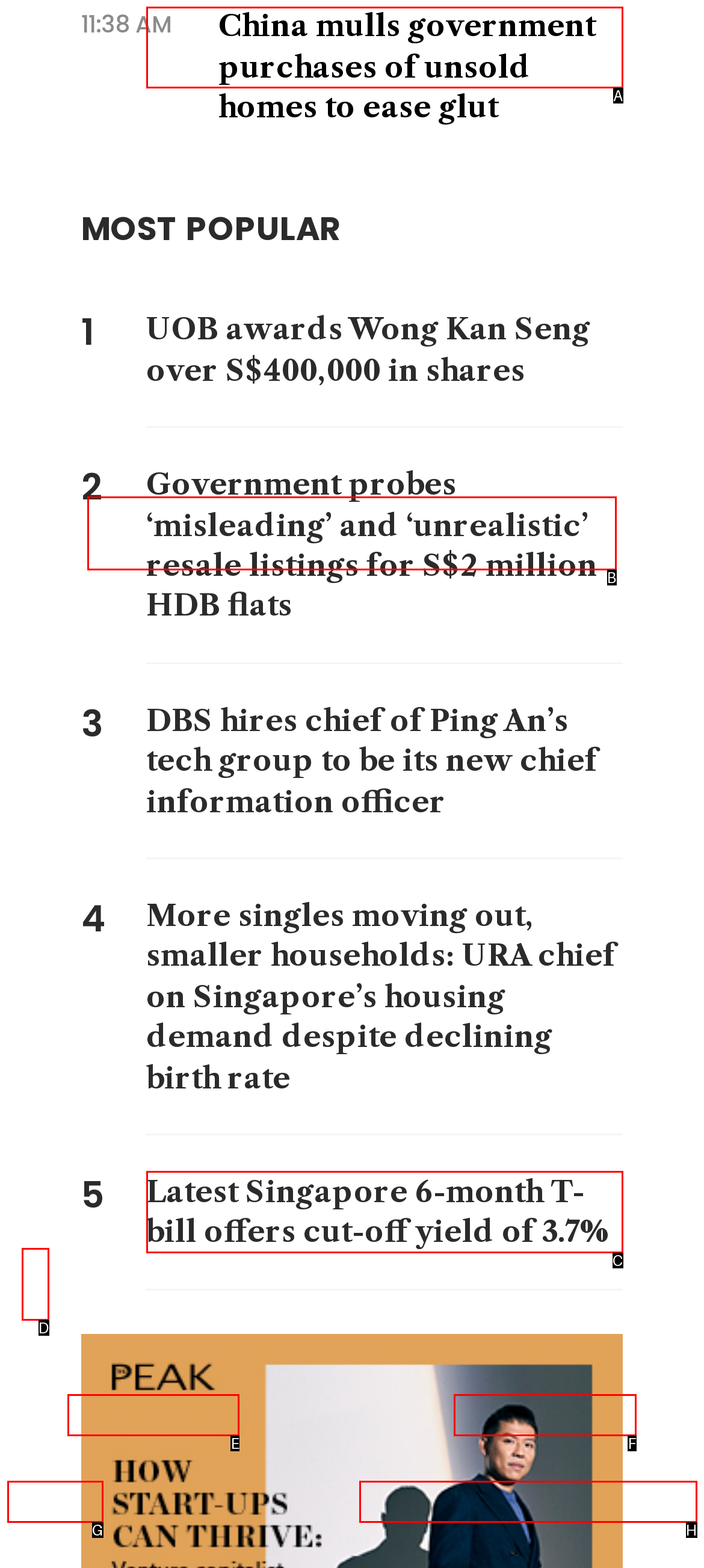Identify the correct UI element to click to follow this instruction: Learn about making money using parts of your body
Respond with the letter of the appropriate choice from the displayed options.

None